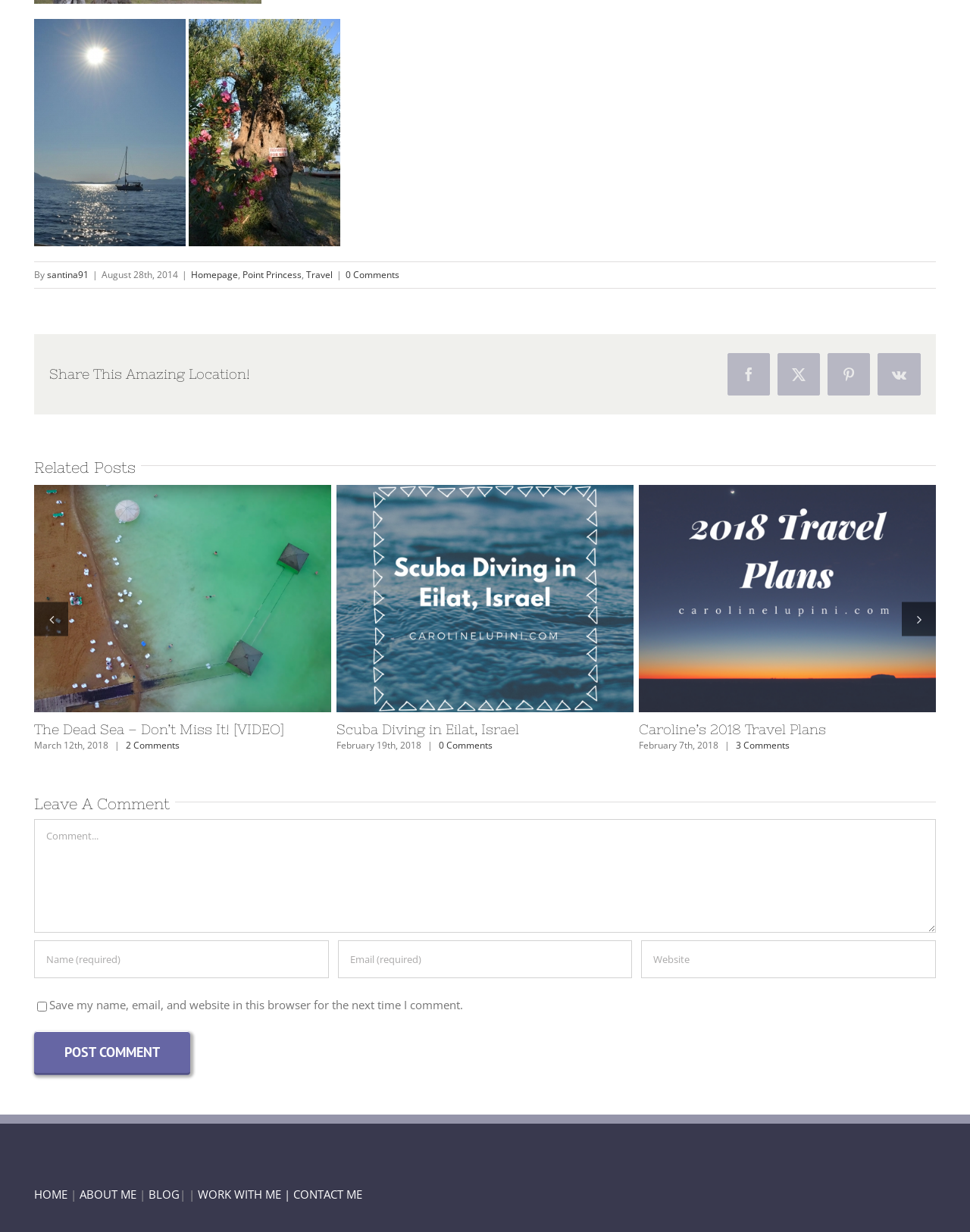Find the bounding box coordinates for the area that should be clicked to accomplish the instruction: "View the '2018: Travel Year in Review' post".

[0.035, 0.394, 0.341, 0.578]